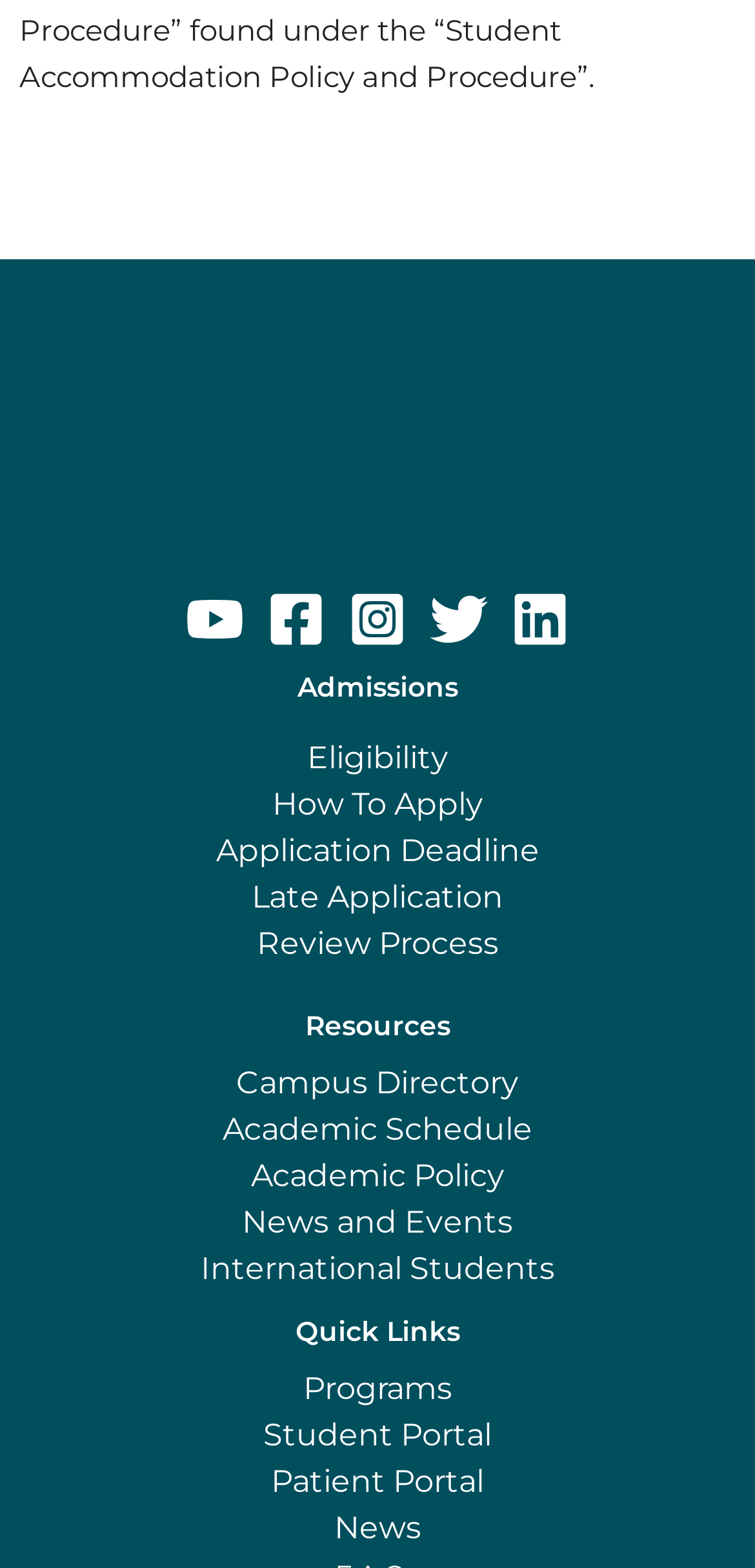Please specify the bounding box coordinates of the element that should be clicked to execute the given instruction: 'view News'. Ensure the coordinates are four float numbers between 0 and 1, expressed as [left, top, right, bottom].

[0.442, 0.963, 0.558, 0.986]